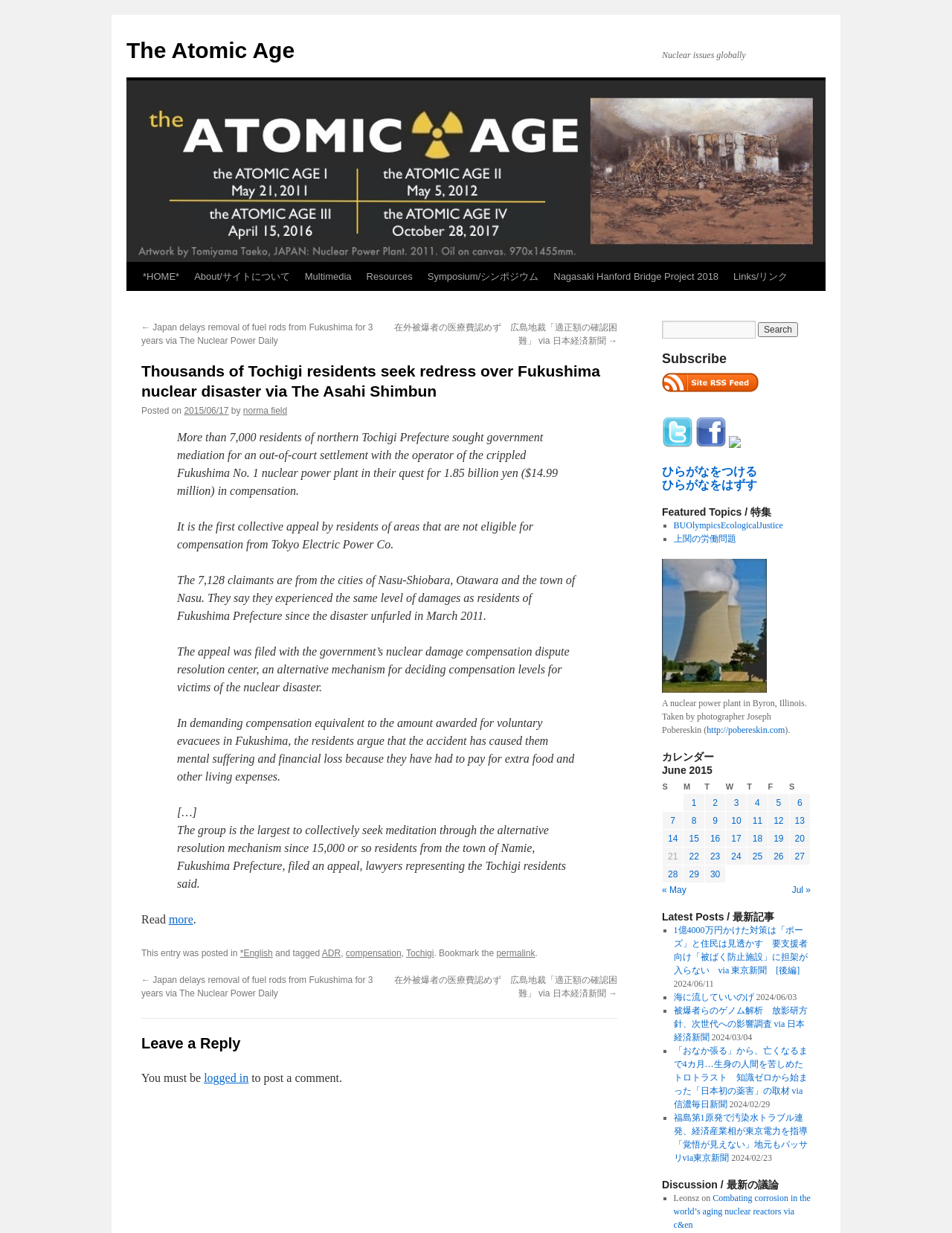Locate the bounding box coordinates of the clickable region to complete the following instruction: "Read more about the article."

[0.177, 0.74, 0.203, 0.751]